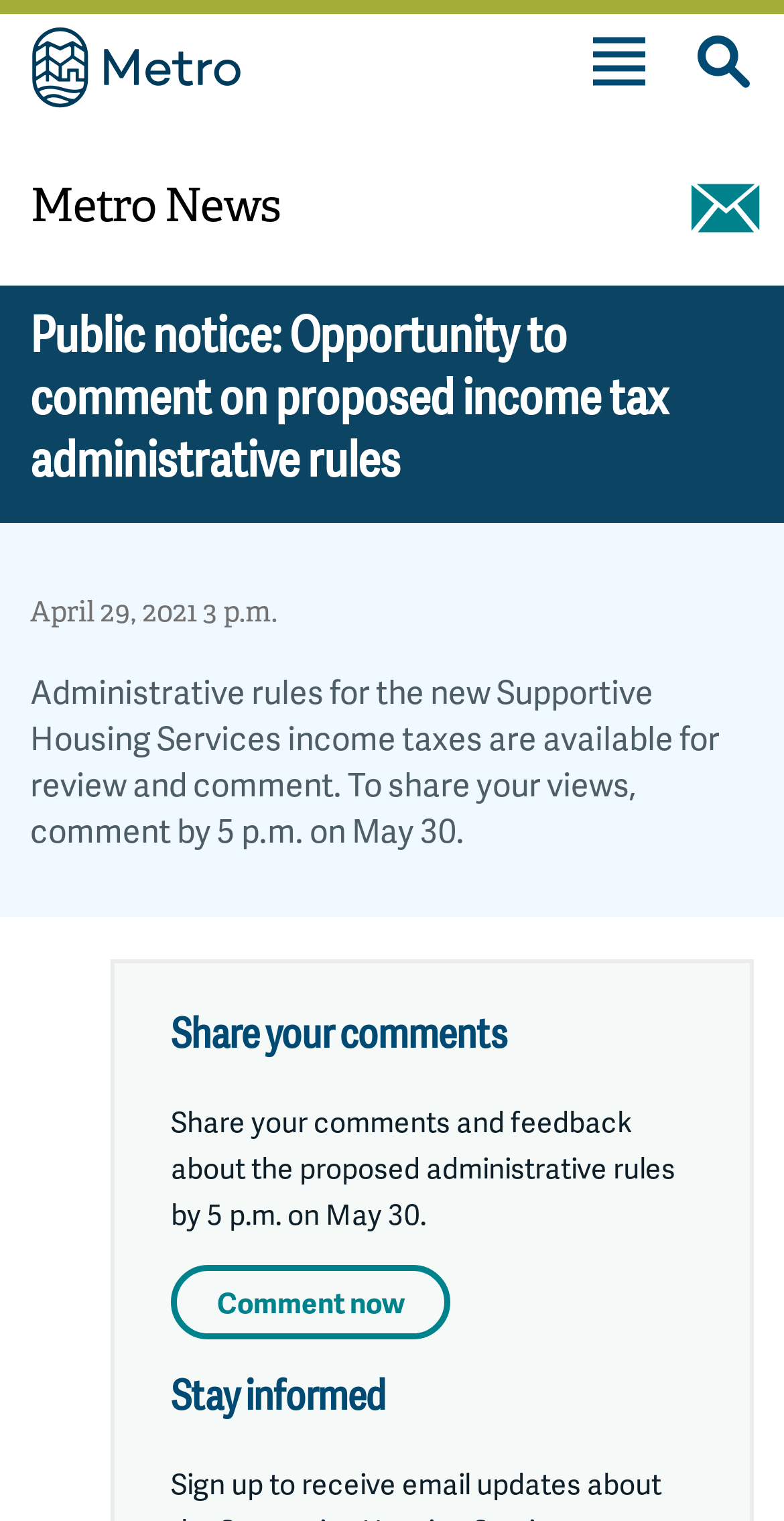Please determine the bounding box coordinates for the element with the description: "Grow".

[0.0, 0.736, 0.93, 0.798]